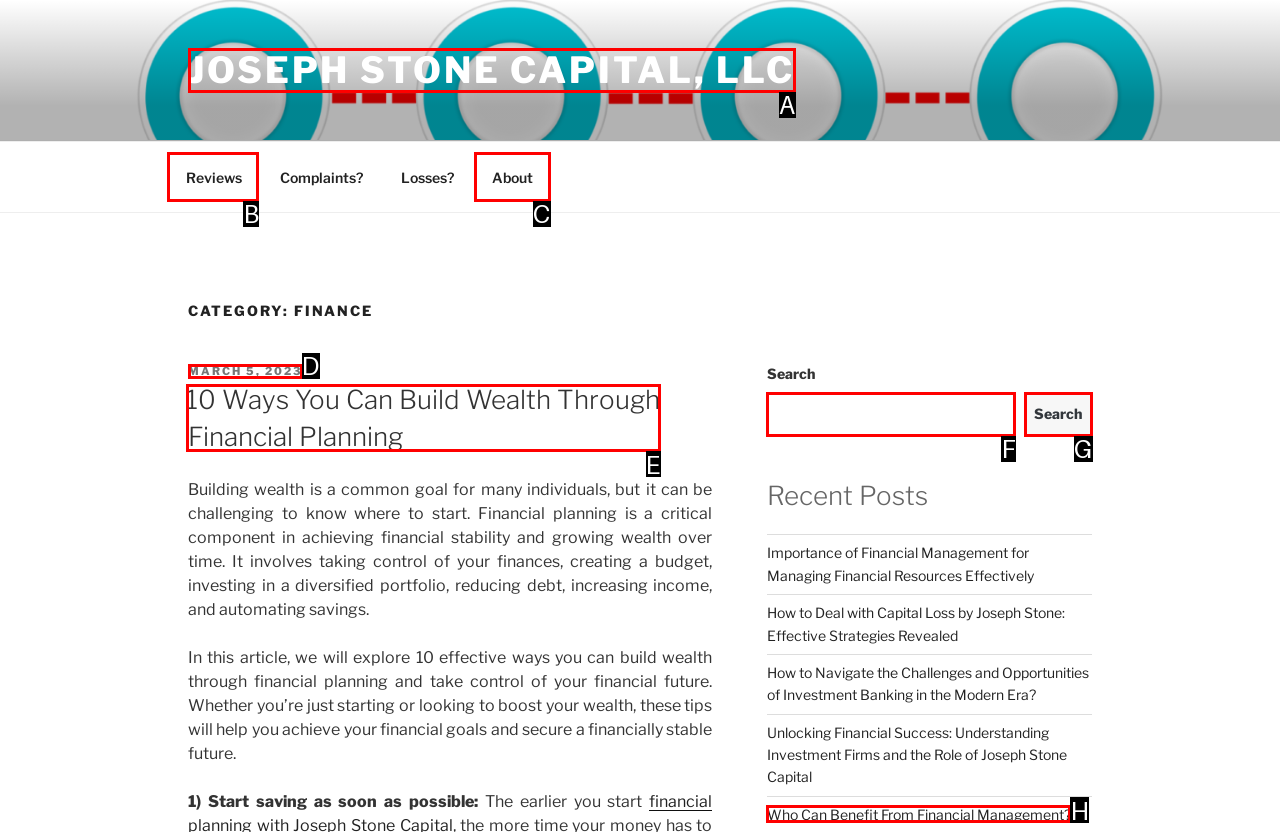Identify the appropriate choice to fulfill this task: Click on the 'Reviews' link
Respond with the letter corresponding to the correct option.

B